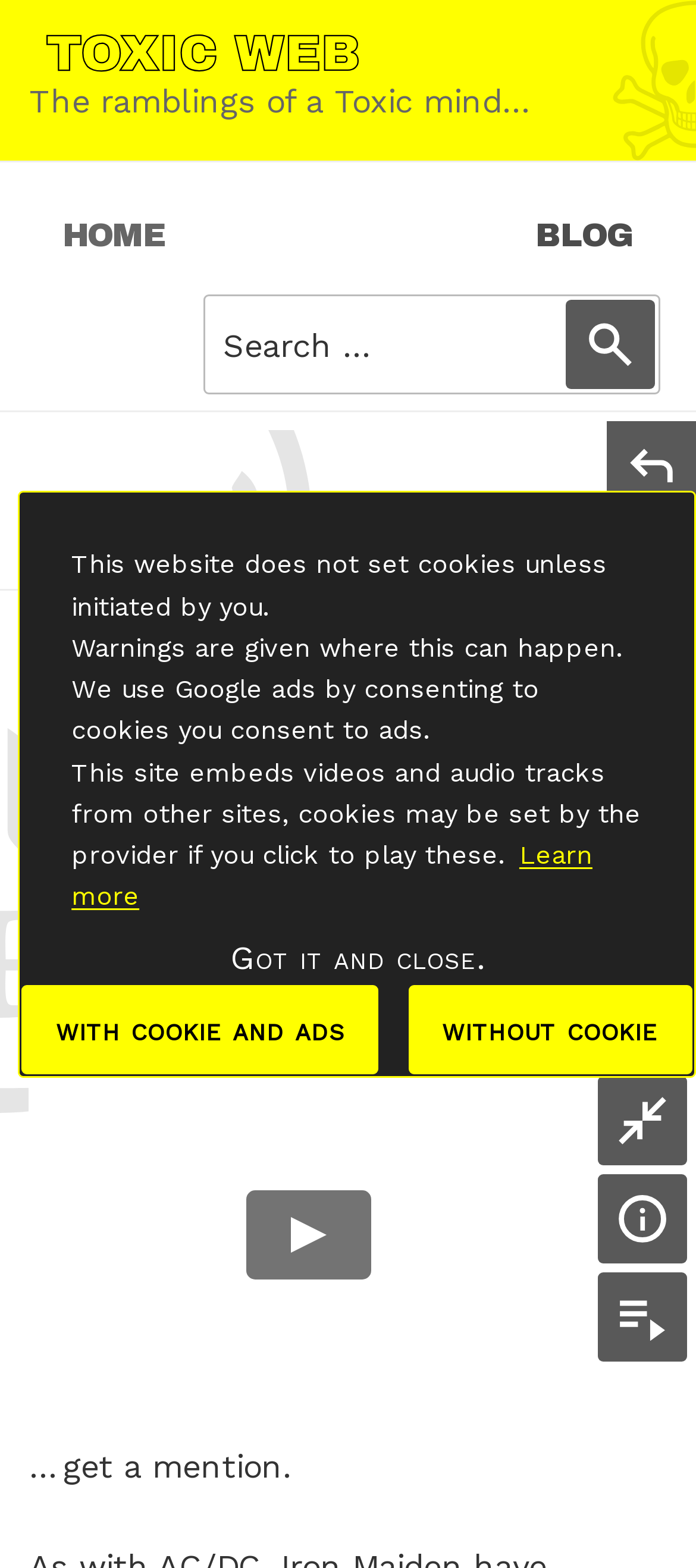Identify the bounding box coordinates of the region that needs to be clicked to carry out this instruction: "Click on the 'HOME' link". Provide these coordinates as four float numbers ranging from 0 to 1, i.e., [left, top, right, bottom].

[0.051, 0.113, 0.277, 0.188]